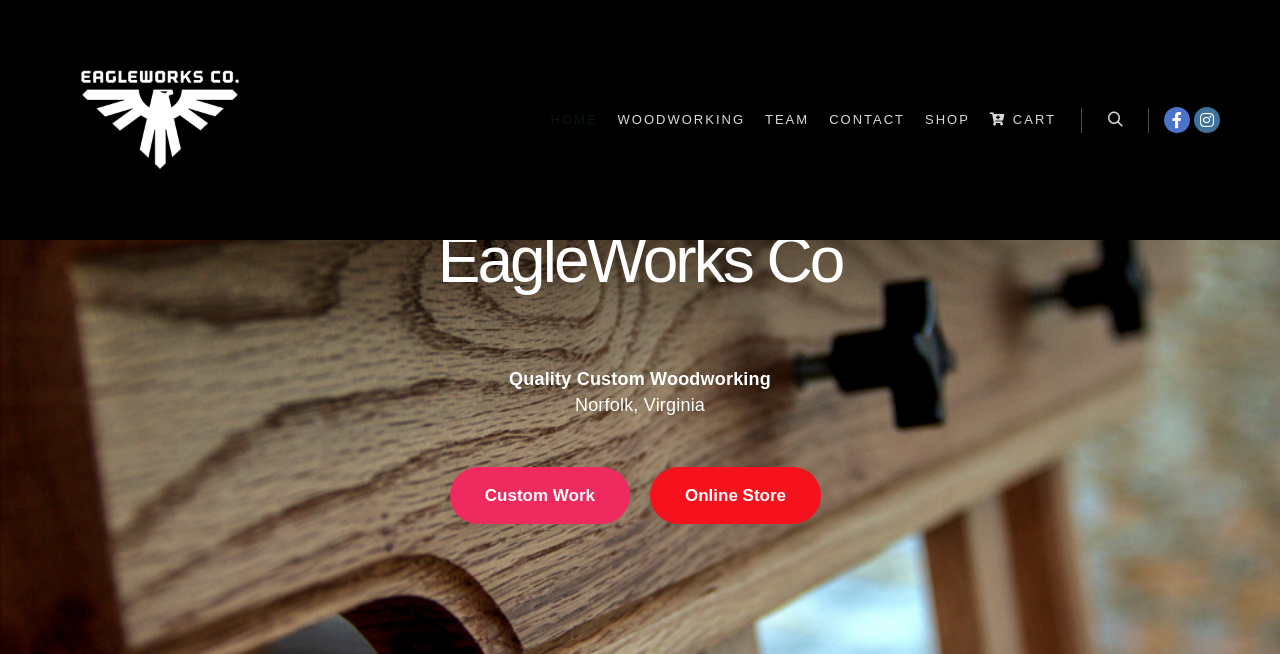Please answer the following question using a single word or phrase: How many navigation links are there?

5